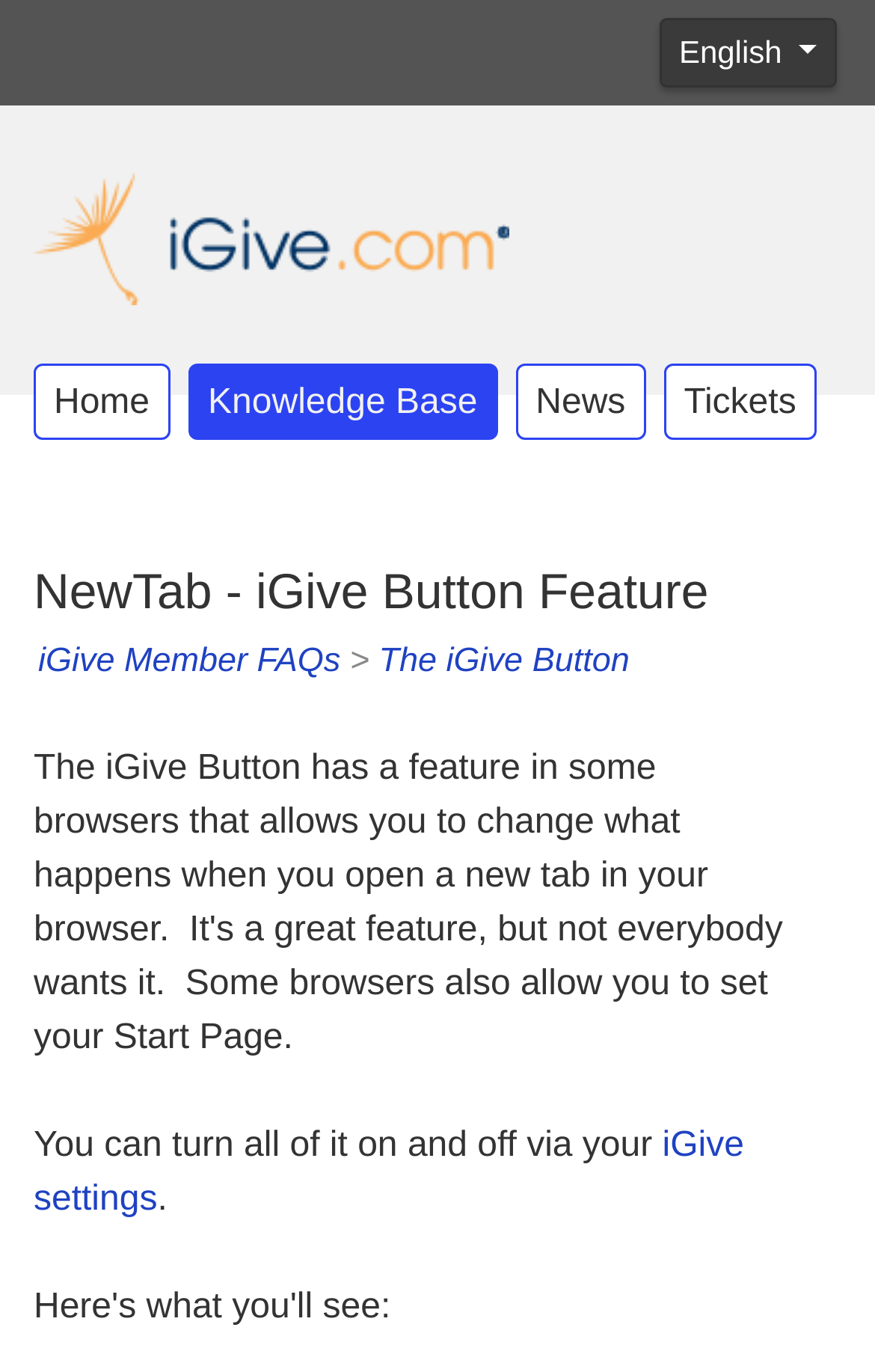Give a detailed account of the webpage.

The webpage is about the iGive new tab feature, specifically how to turn it on and off. At the top right corner, there is a button labeled "English". Below it, there is a header section that spans the entire width of the page, containing a link to "iGive.com" accompanied by an image of the same name. 

Underneath the header, there are four links aligned horizontally, labeled "Home", "Knowledge Base", "News", and "Tickets", respectively. 

Further down, there is a heading that reads "NewTab - iGive Button Feature". Below this heading, there are two links, "iGive Member FAQs" and "The iGive Button", with a greater-than symbol in between. 

At the bottom of the page, there is a paragraph of text that explains how to control the iGive new tab feature. The text starts with "You can turn all of it on and off via your" and is followed by a link to "iGive settings". The sentence ends with a period.